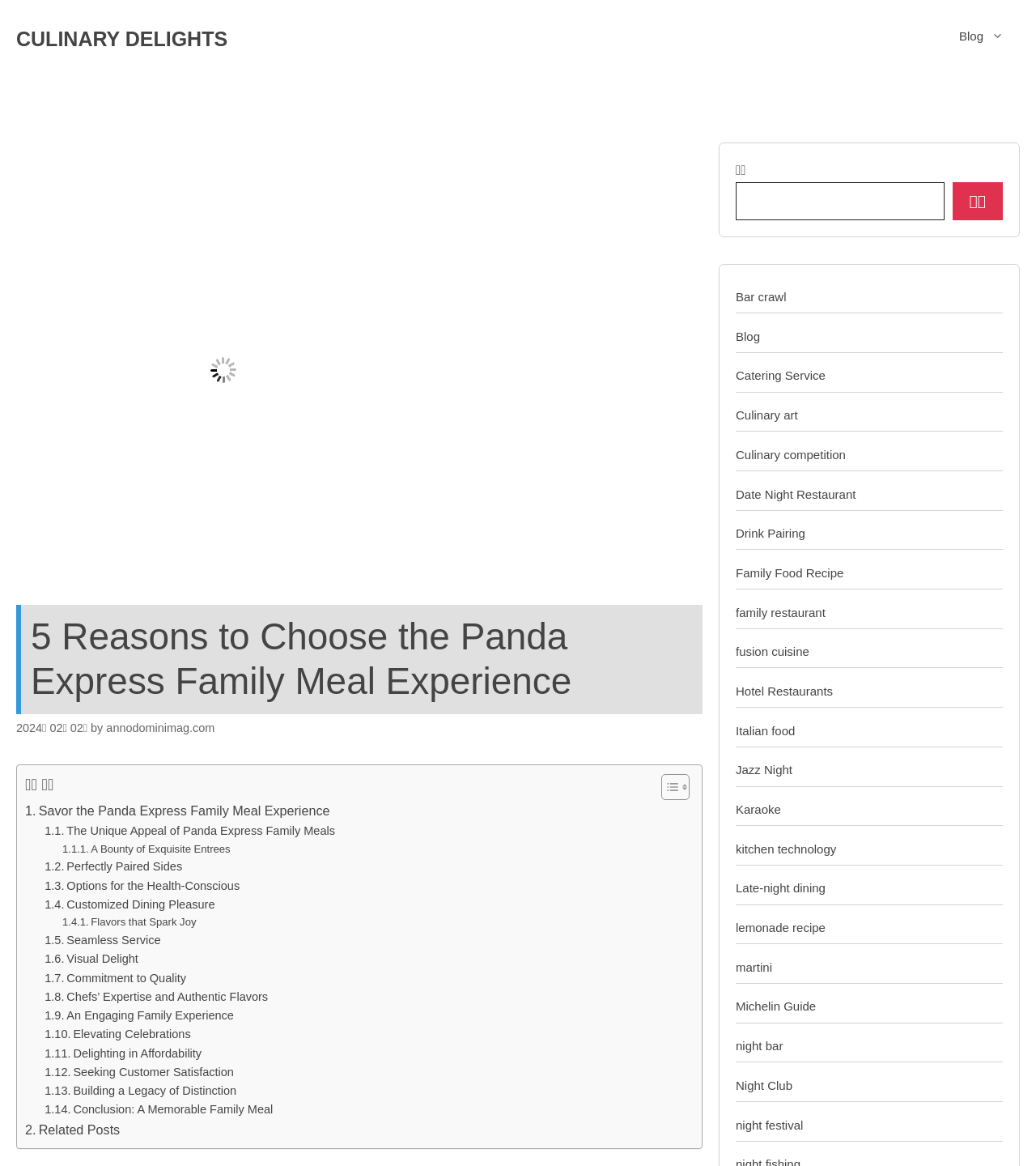What is the main title displayed on this webpage?

5 Reasons to Choose the Panda Express Family Meal Experience